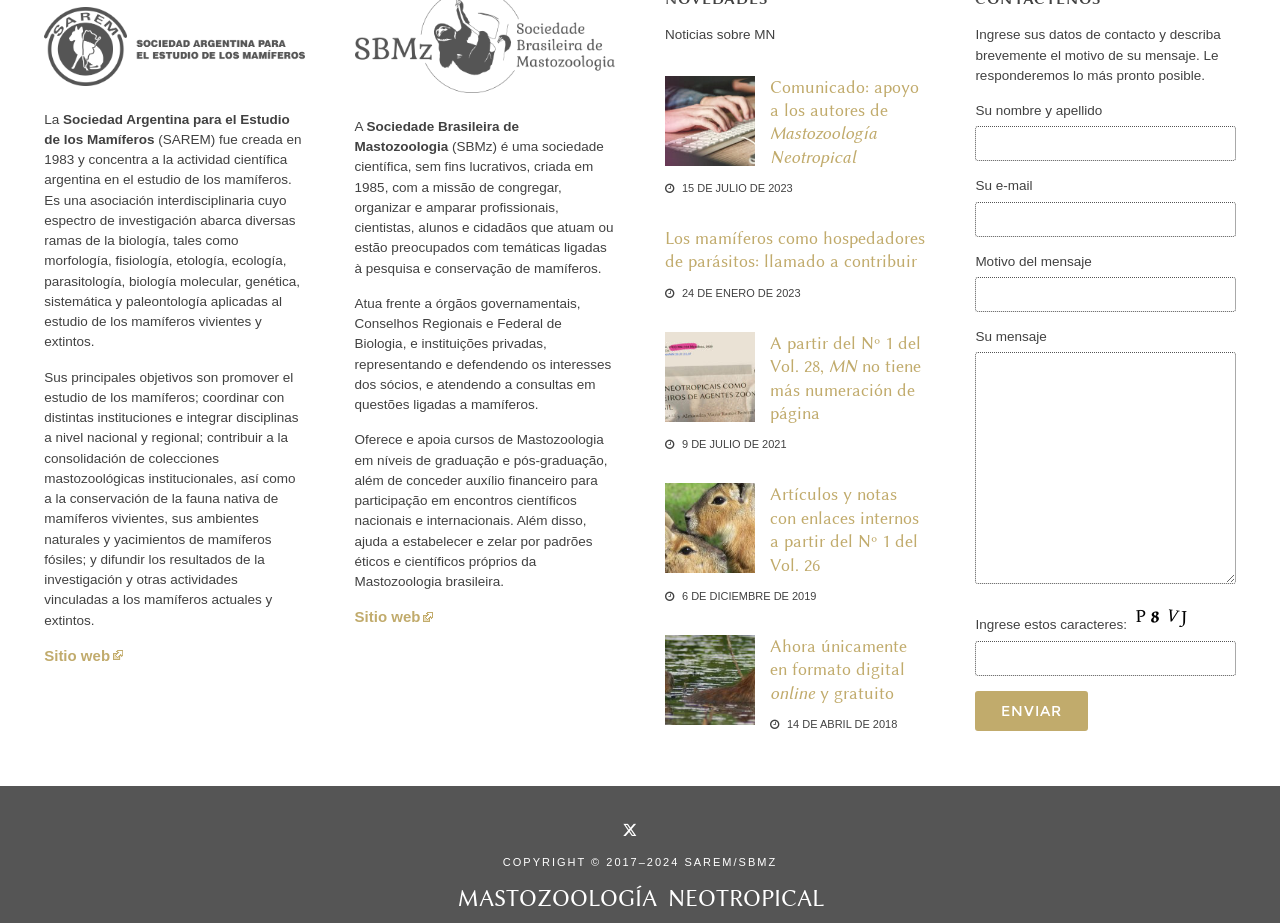What is the topic of the news article dated July 15, 2023?
Please give a detailed and elaborate answer to the question based on the image.

The topic of the news article dated July 15, 2023 can be found in the heading element with the text 'Comunicado: apoyo a los autores de Mastozoología Neotropical', which is located in the main content area of the webpage.